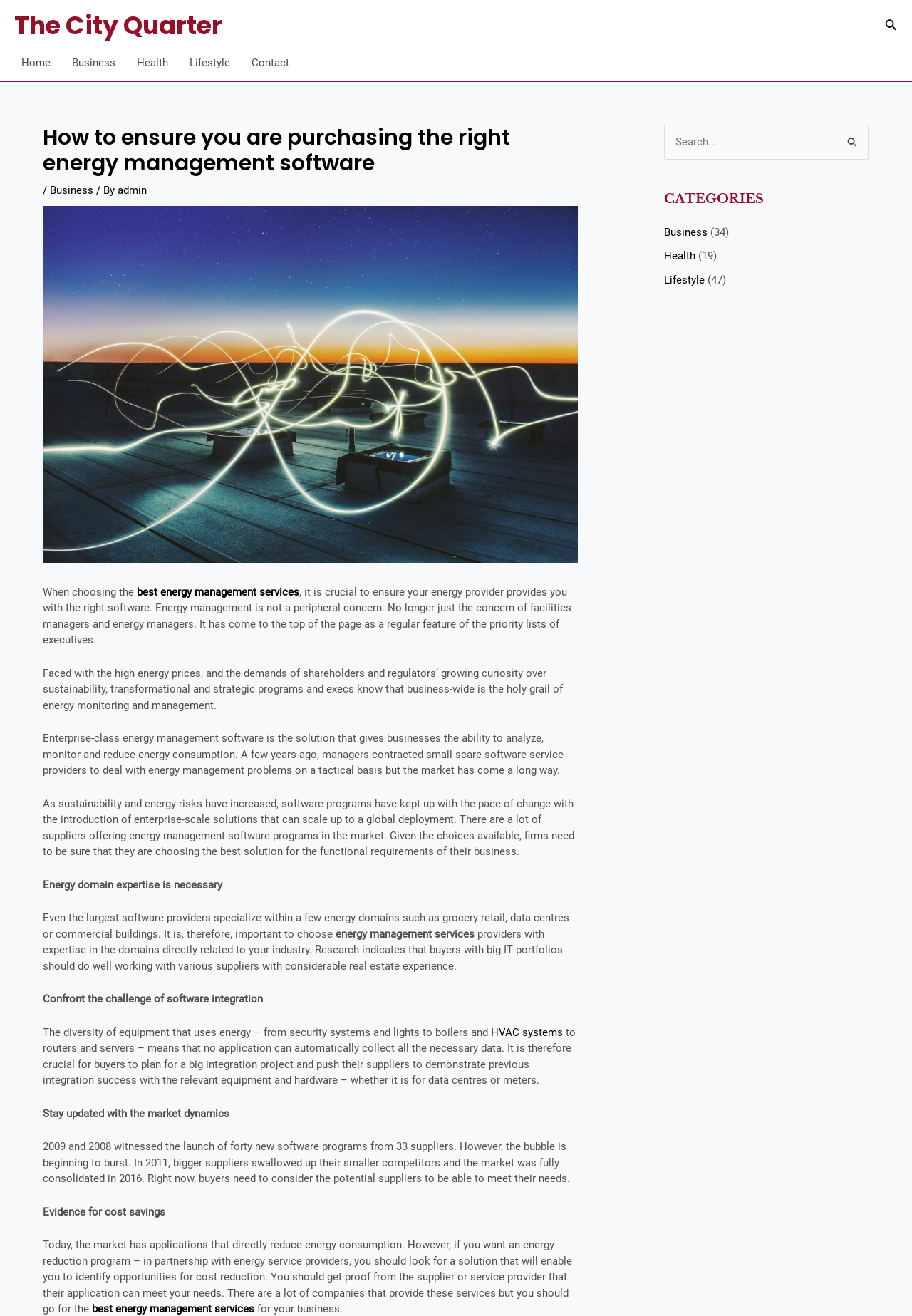Please identify the bounding box coordinates of where to click in order to follow the instruction: "Click the HVAC systems link".

[0.538, 0.779, 0.617, 0.789]